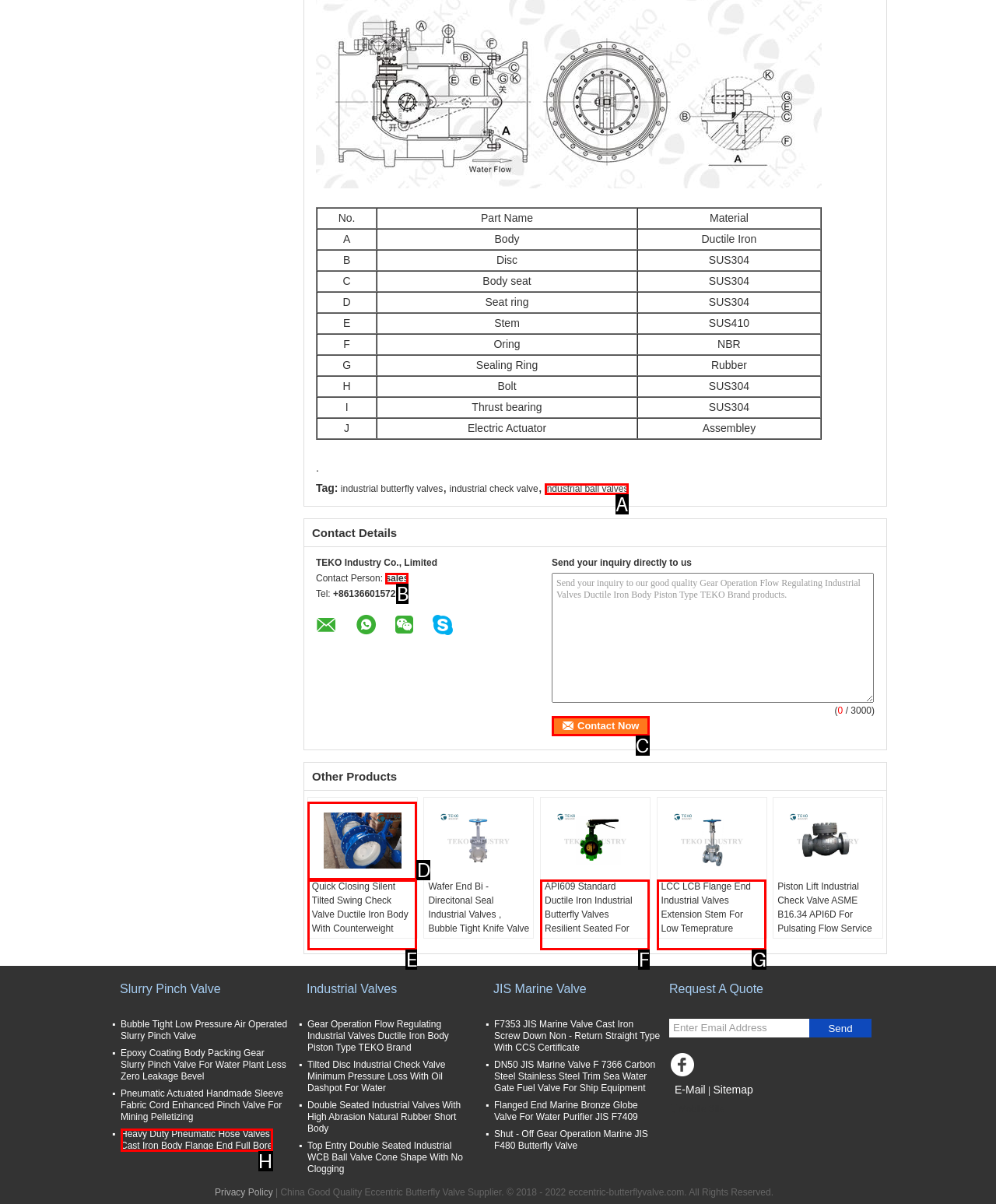Indicate which UI element needs to be clicked to fulfill the task: Check the contact person's information
Answer with the letter of the chosen option from the available choices directly.

B